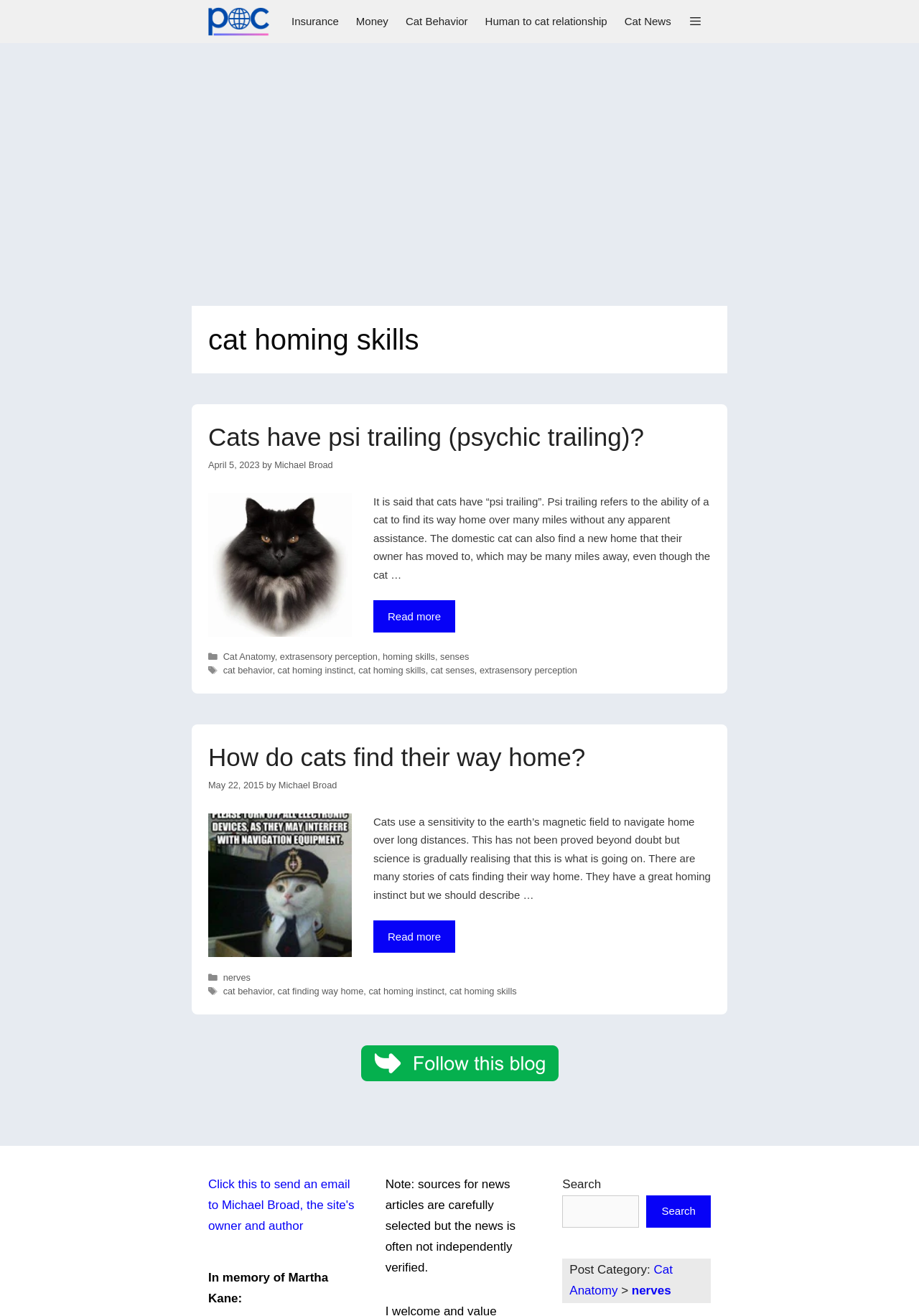Predict the bounding box coordinates for the UI element described as: "Human to cat relationship". The coordinates should be four float numbers between 0 and 1, presented as [left, top, right, bottom].

[0.518, 0.0, 0.67, 0.033]